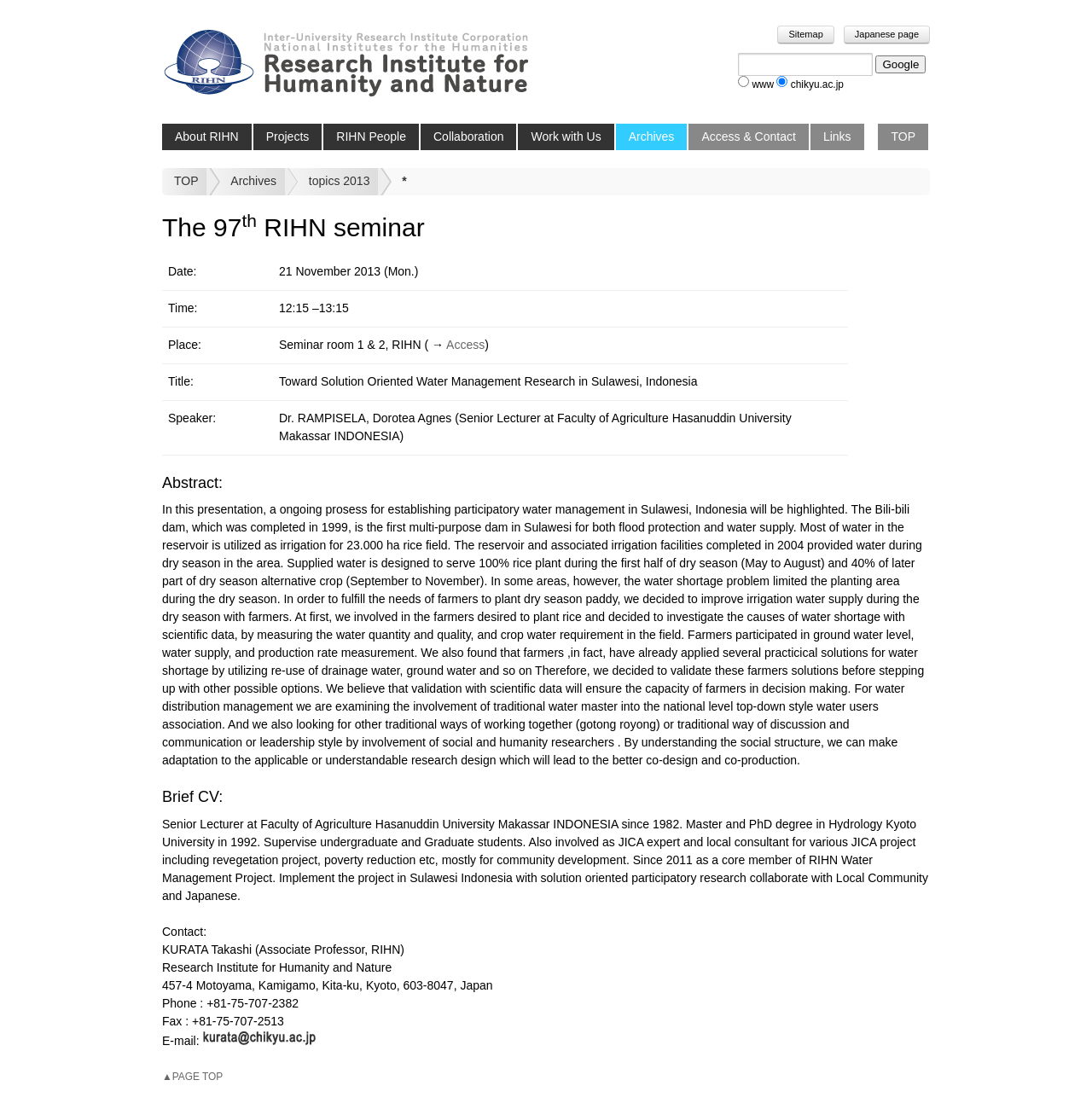Pinpoint the bounding box coordinates of the area that must be clicked to complete this instruction: "Click the 'BANKRUPTCY BLOG' link".

None